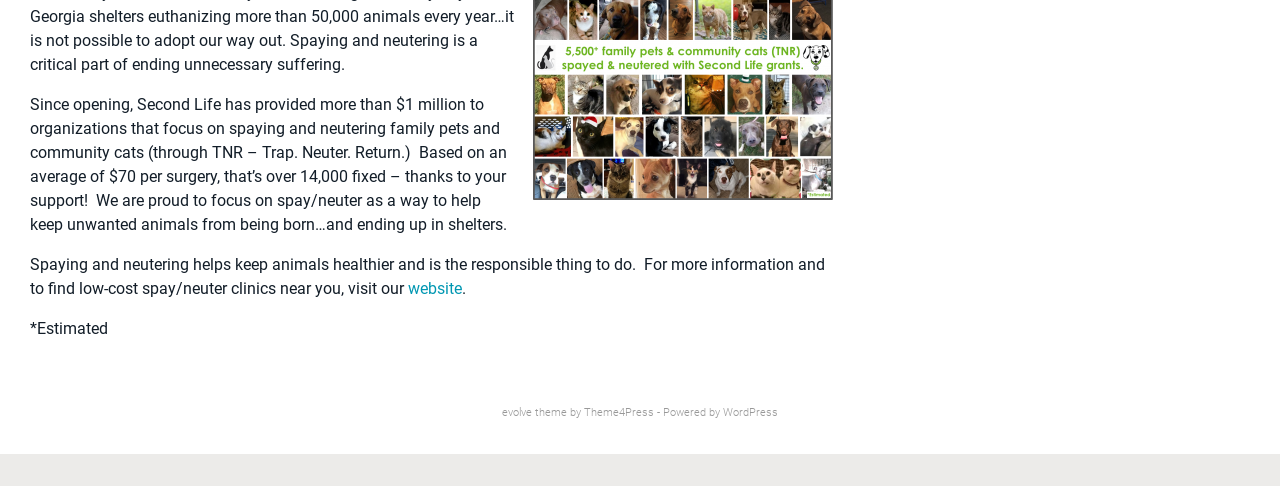From the image, can you give a detailed response to the question below:
What is the estimated number of fixed animals?

The webpage mentions that based on an average of $70 per surgery, Second Life's contribution of over $1 million has resulted in over 14,000 fixed animals.